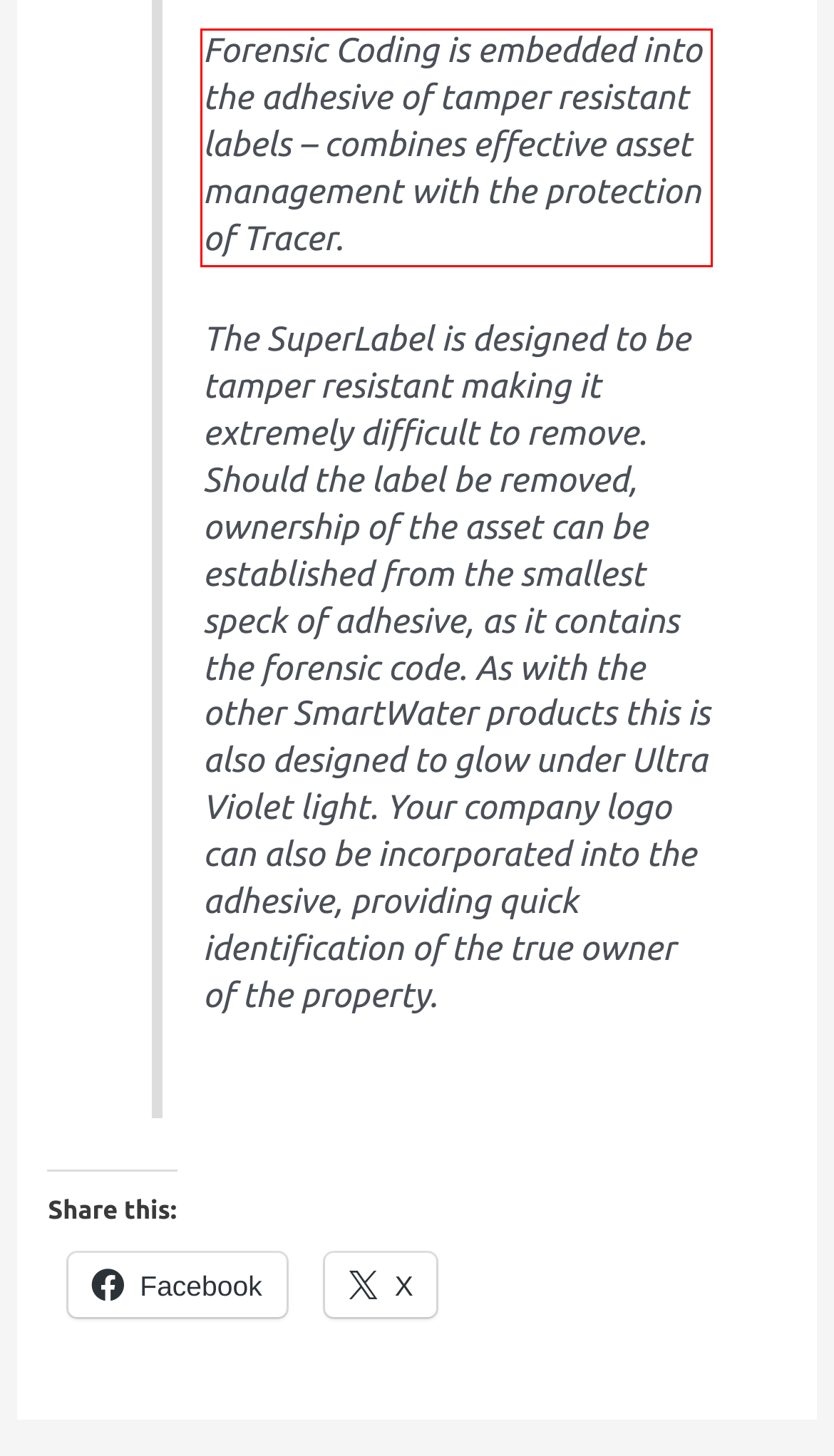The screenshot you have been given contains a UI element surrounded by a red rectangle. Use OCR to read and extract the text inside this red rectangle.

Forensic Coding is embedded into the adhesive of tamper resistant labels – combines effective asset management with the protection of Tracer.